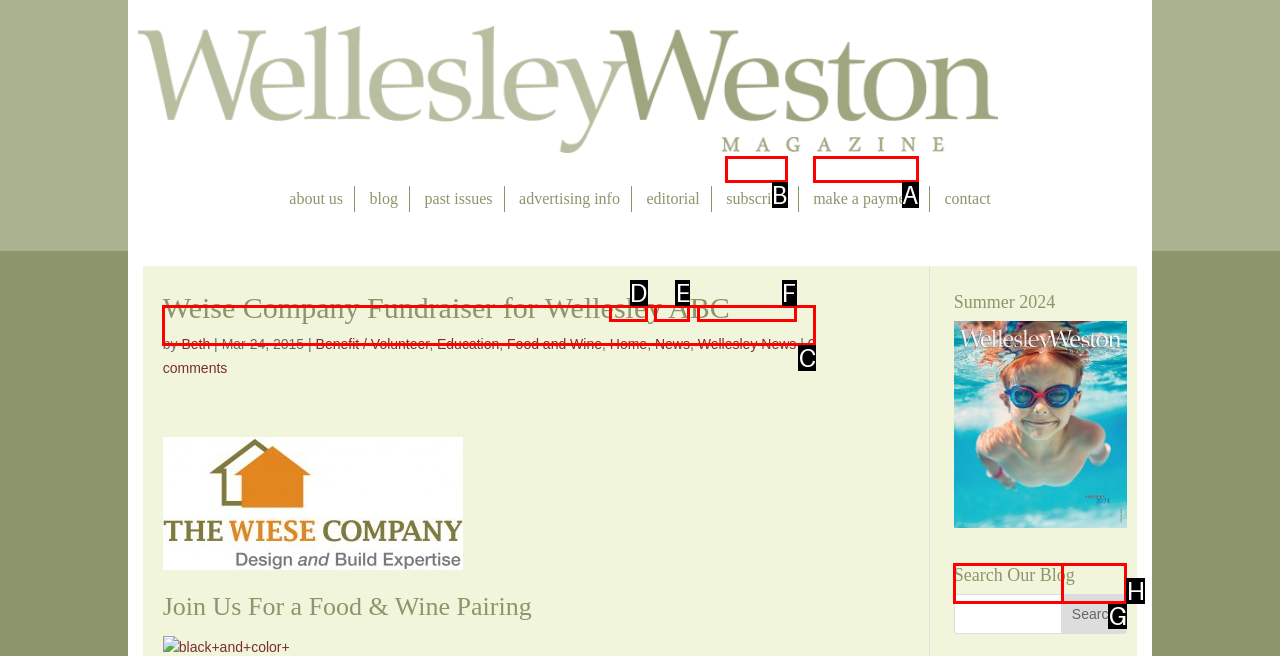Select the appropriate letter to fulfill the given instruction: Click on the 'Subscribe' link
Provide the letter of the correct option directly.

B